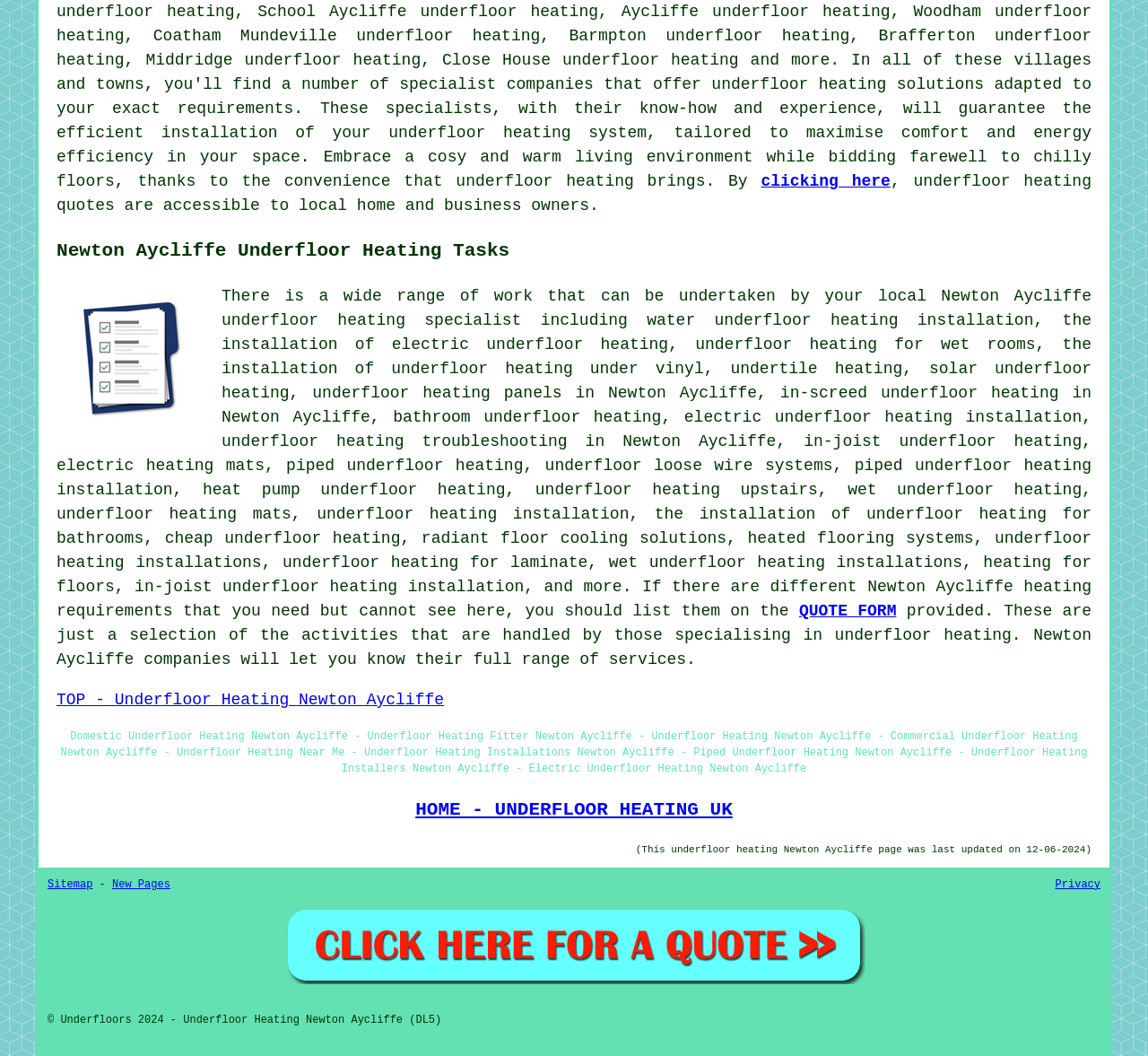Answer the following inquiry with a single word or phrase:
What can be installed by underfloor heating specialists?

Various systems